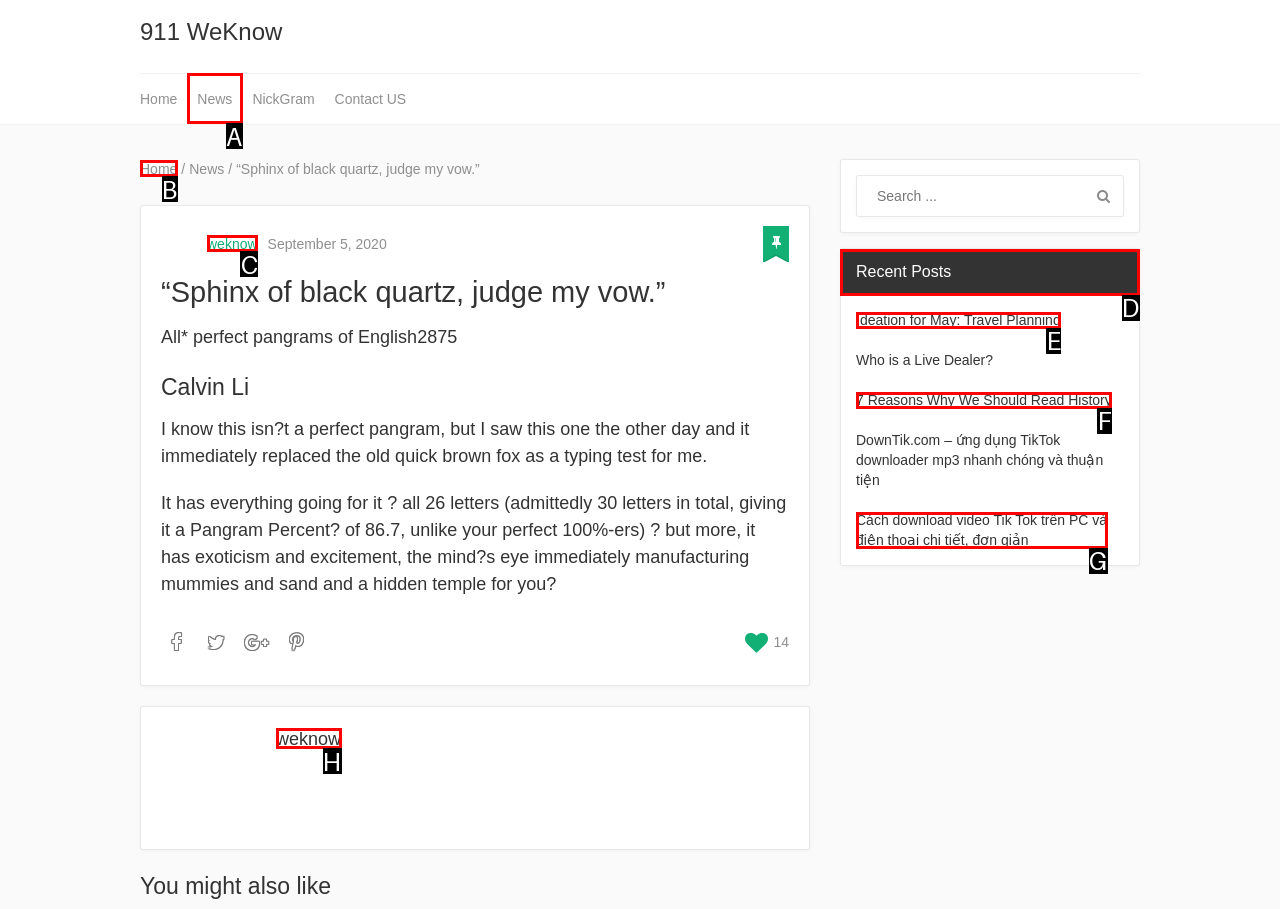Given the instruction: Read the 'Recent Posts', which HTML element should you click on?
Answer with the letter that corresponds to the correct option from the choices available.

D